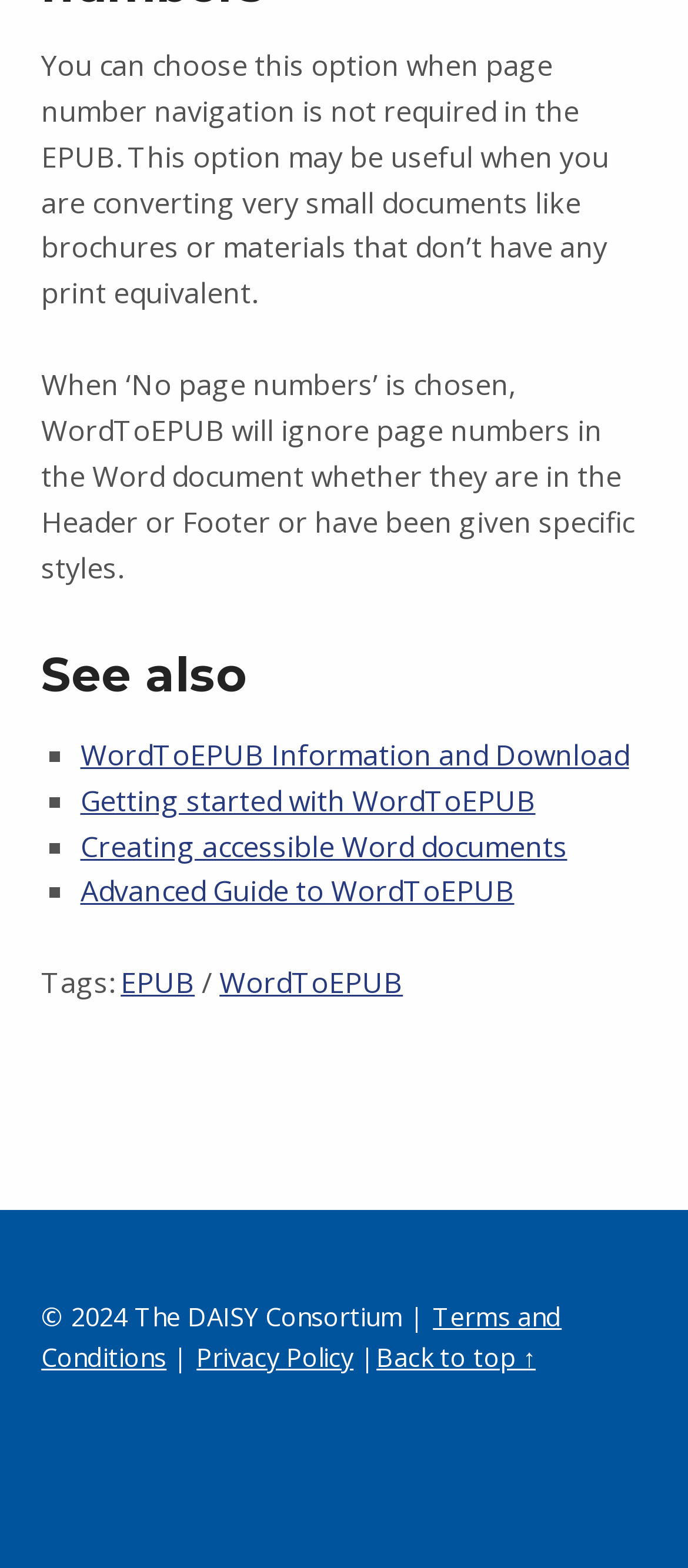Answer the question with a single word or phrase: 
What is the name of the software being discussed?

WordToEPUB